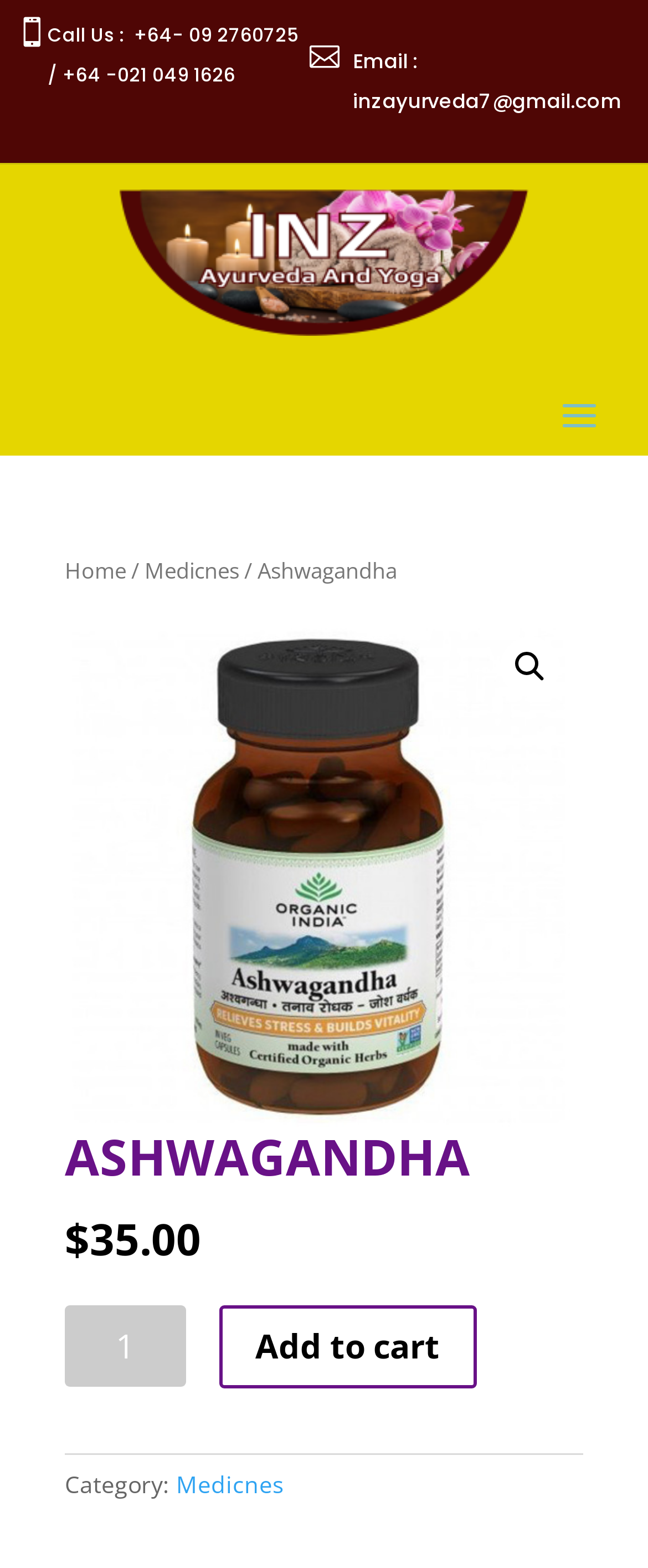Identify the bounding box coordinates for the UI element described as: "Add to cart".

[0.337, 0.832, 0.735, 0.885]